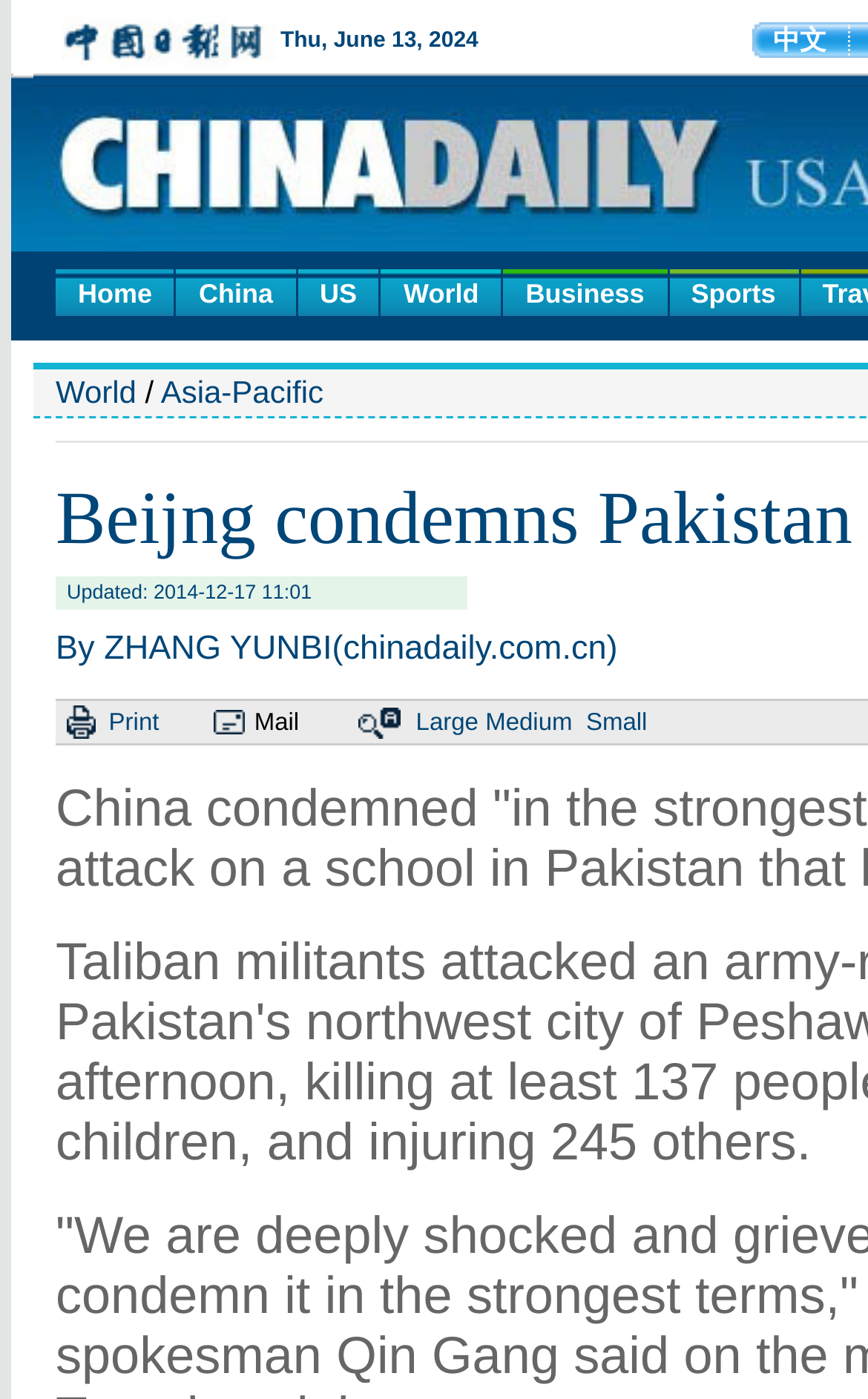Specify the bounding box coordinates of the element's area that should be clicked to execute the given instruction: "print the article". The coordinates should be four float numbers between 0 and 1, i.e., [left, top, right, bottom].

[0.125, 0.507, 0.183, 0.526]